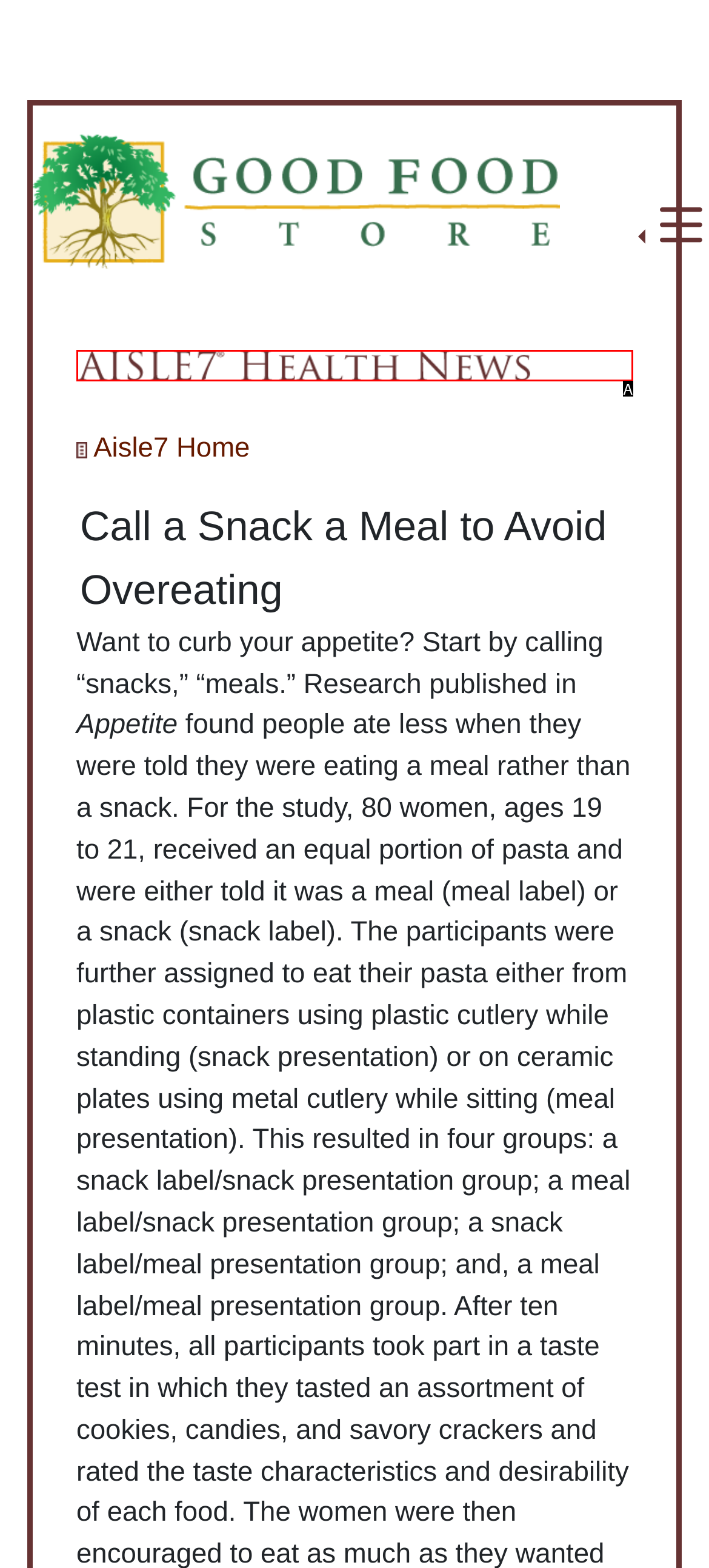Point out the HTML element that matches the following description: parent_node: Aisle7 Home
Answer with the letter from the provided choices.

A